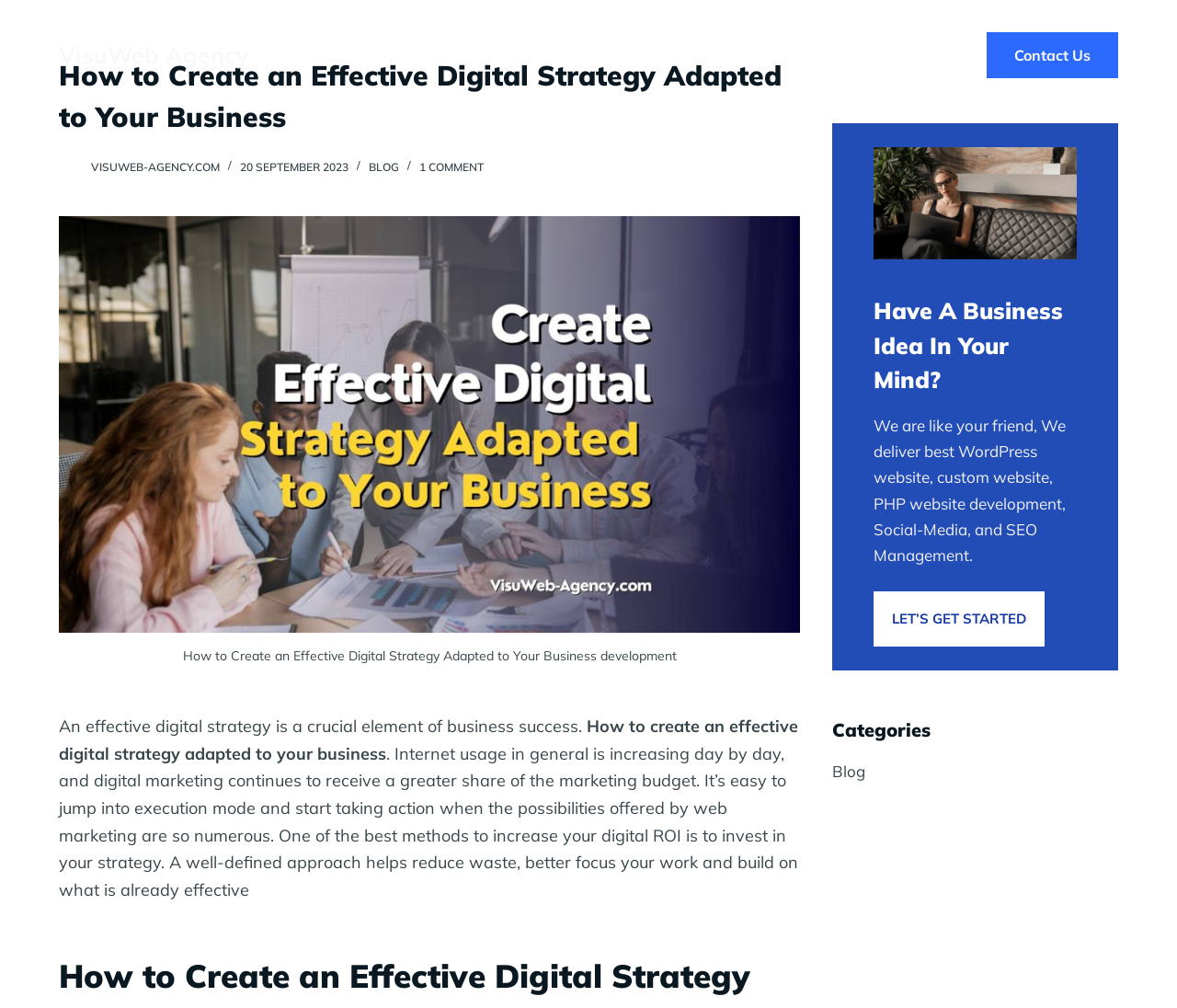Given the element description, predict the bounding box coordinates in the format (top-left x, top-left y, bottom-right x, bottom-right y). Make sure all values are between 0 and 1. Here is the element description: parent_node: VISUWEB-AGENCY.COM

[0.05, 0.154, 0.07, 0.177]